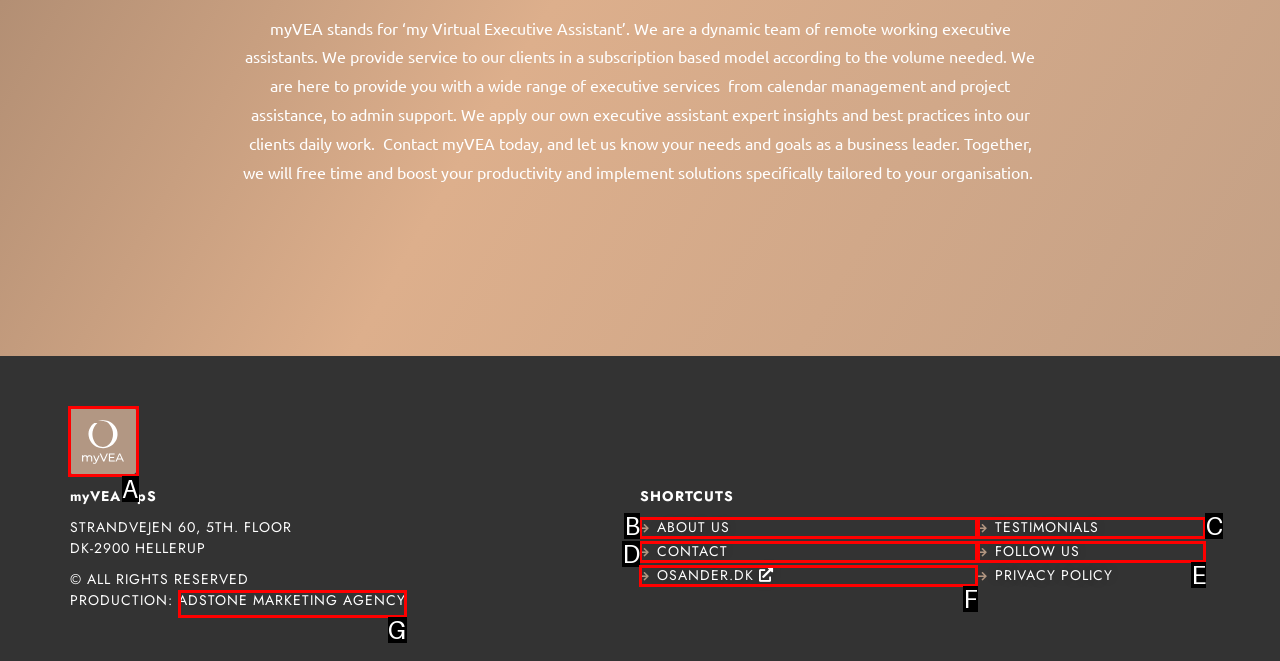Identify the matching UI element based on the description: alt="myVEA - Virtual Executive Assistants"
Reply with the letter from the available choices.

A